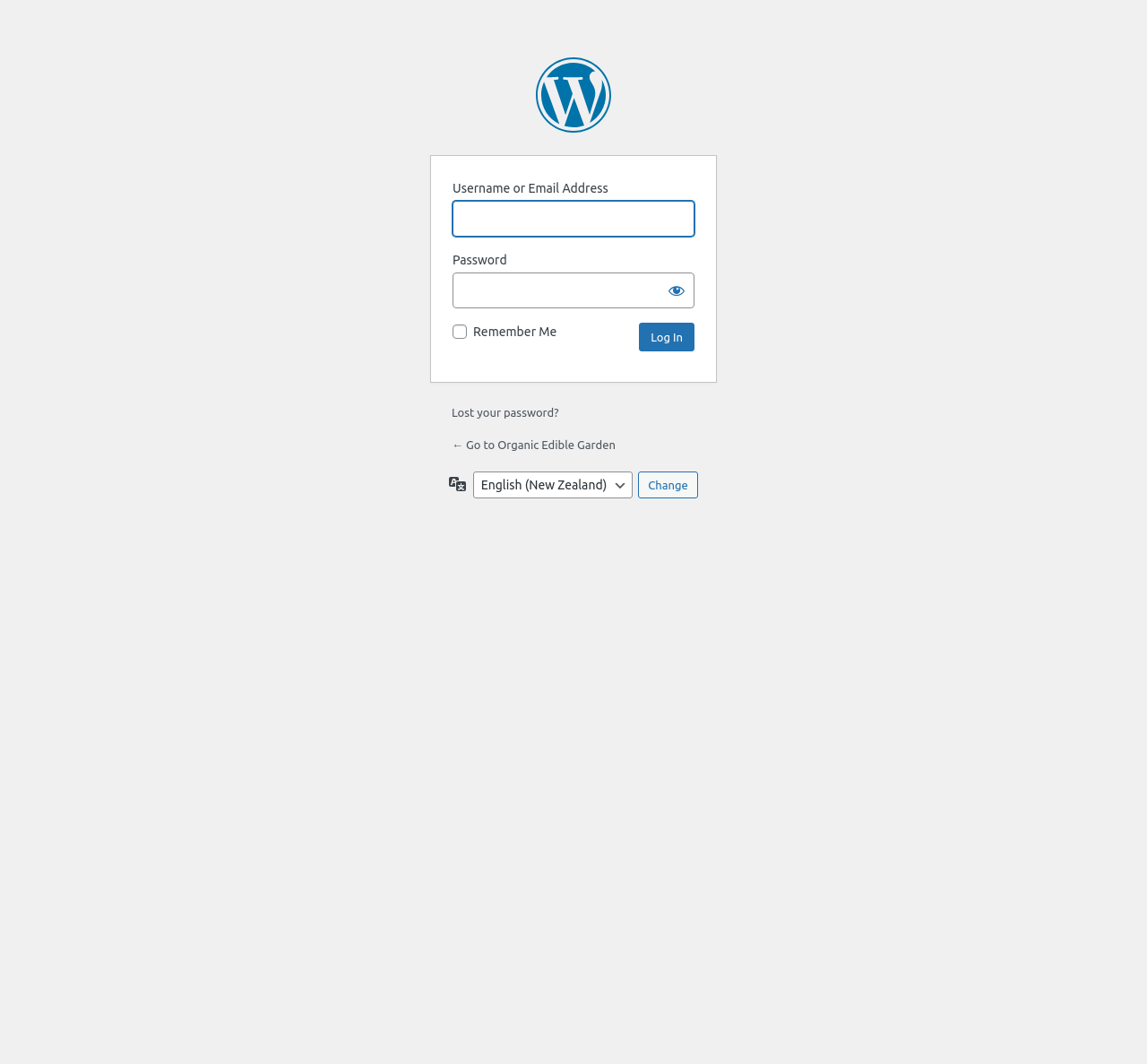Please provide the bounding box coordinate of the region that matches the element description: aria-label="Show password". Coordinates should be in the format (top-left x, top-left y, bottom-right x, bottom-right y) and all values should be between 0 and 1.

[0.574, 0.256, 0.605, 0.29]